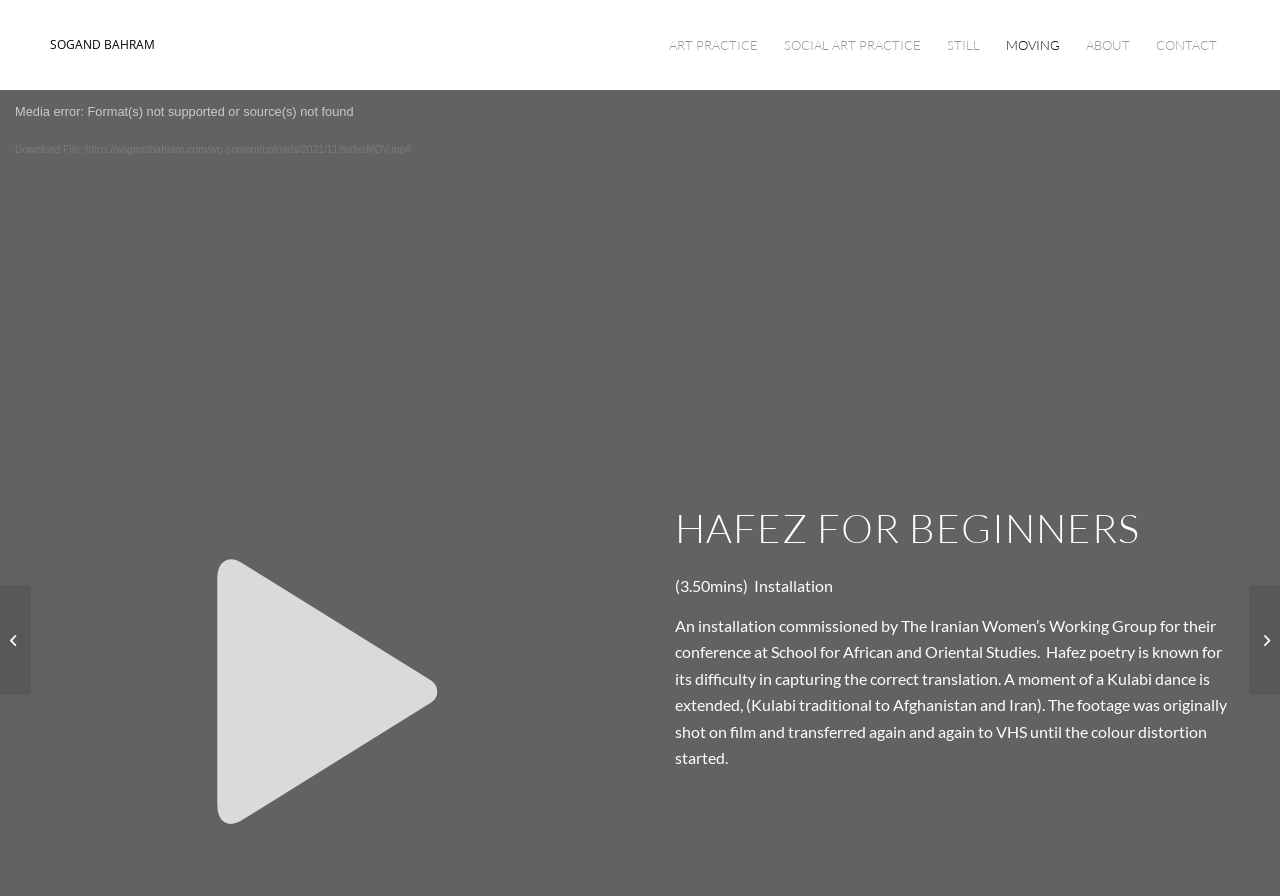Please provide the bounding box coordinates for the element that needs to be clicked to perform the following instruction: "Click on ART PRACTICE menu item". The coordinates should be given as four float numbers between 0 and 1, i.e., [left, top, right, bottom].

[0.512, 0.0, 0.602, 0.1]